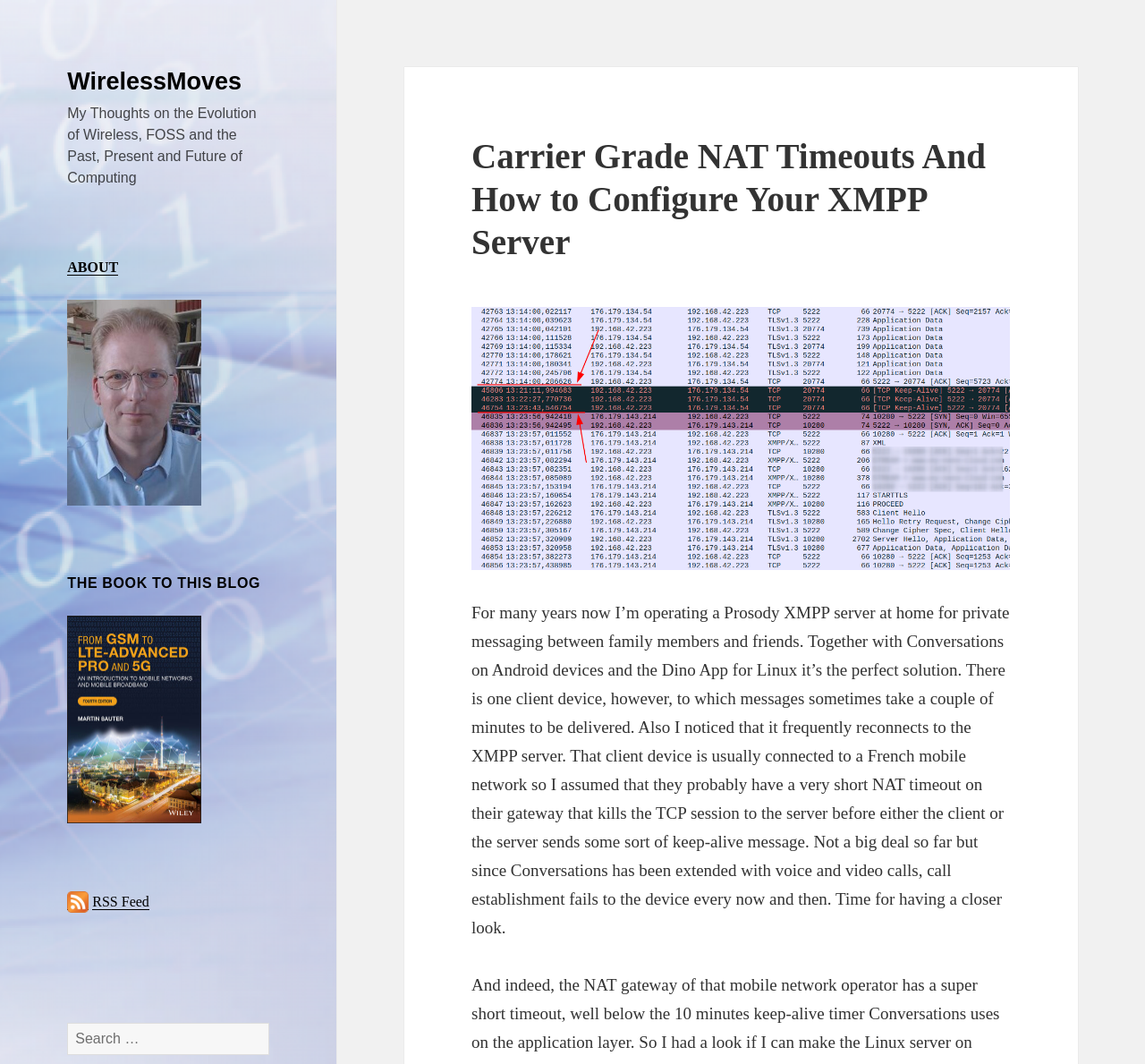Provide a one-word or short-phrase response to the question:
What is the author's profession?

Not specified